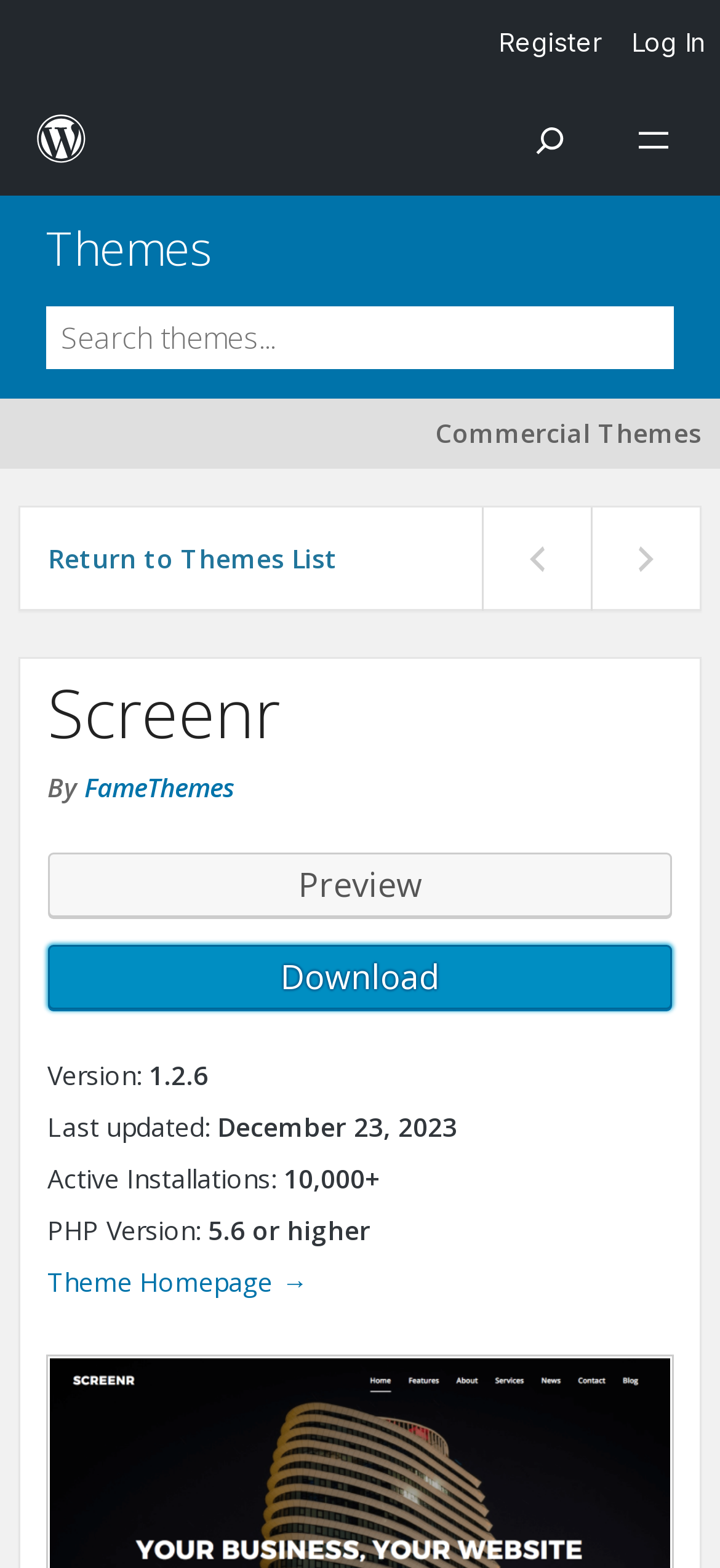Can you pinpoint the bounding box coordinates for the clickable element required for this instruction: "play the audio"? The coordinates should be four float numbers between 0 and 1, i.e., [left, top, right, bottom].

None